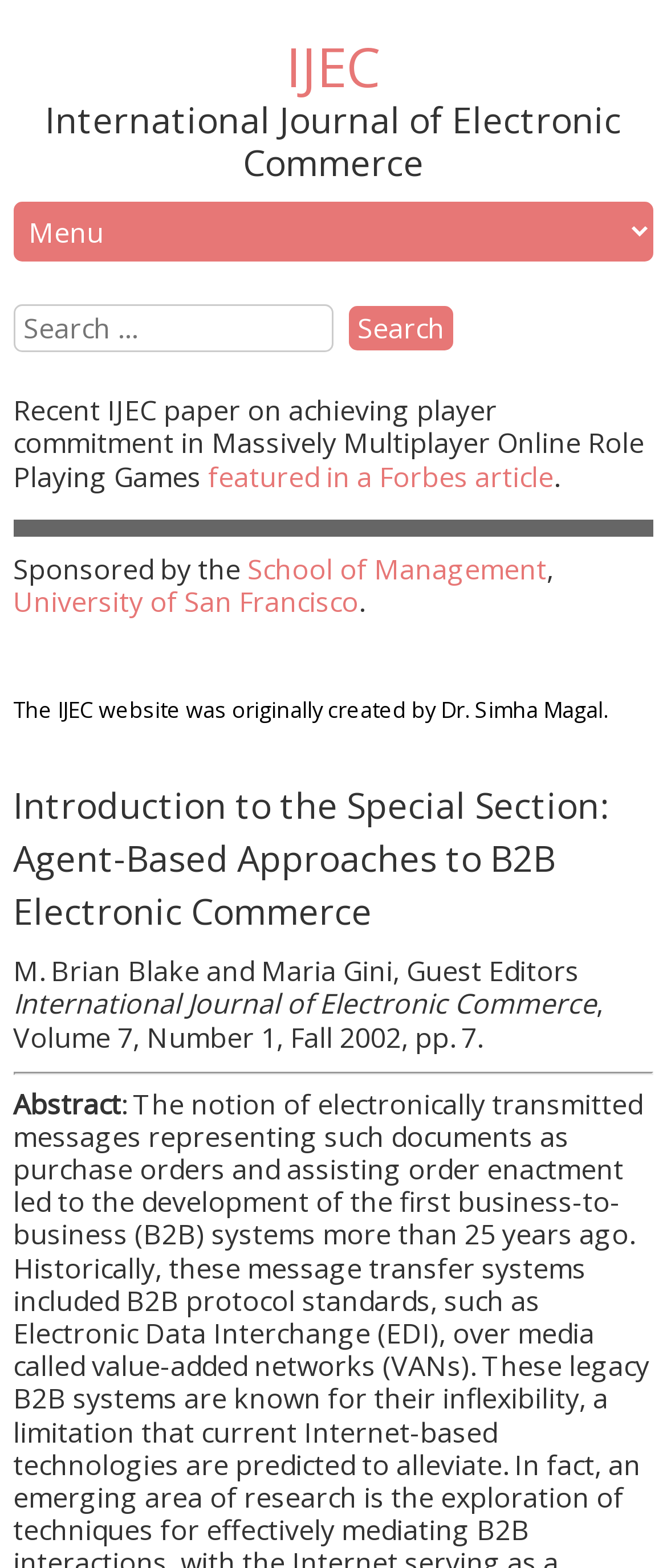What is the season mentioned in the journal?
Carefully analyze the image and provide a thorough answer to the question.

The season mentioned in the journal can be found in the static text element 'Volume 7, Number 1, Fall 2002, pp. 7.' which is located below the heading elements.